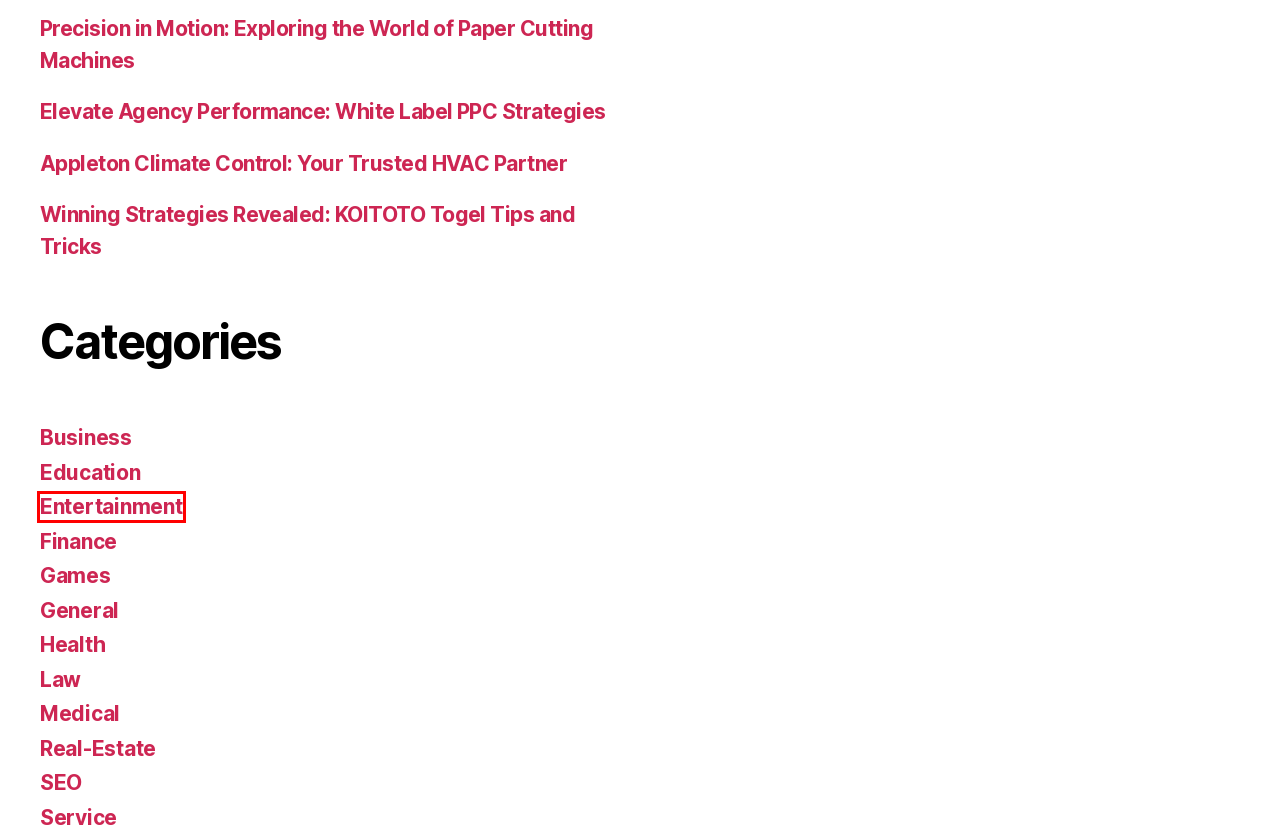Consider the screenshot of a webpage with a red bounding box and select the webpage description that best describes the new page that appears after clicking the element inside the red box. Here are the candidates:
A. Education – Blue Remembered Earth
B. Appleton Climate Control: Your Trusted HVAC Partner – Blue Remembered Earth
C. Entertainment – Blue Remembered Earth
D. Finance – Blue Remembered Earth
E. Elevate Agency Performance: White Label PPC Strategies – Blue Remembered Earth
F. Law – Blue Remembered Earth
G. SEO – Blue Remembered Earth
H. Business – Blue Remembered Earth

C